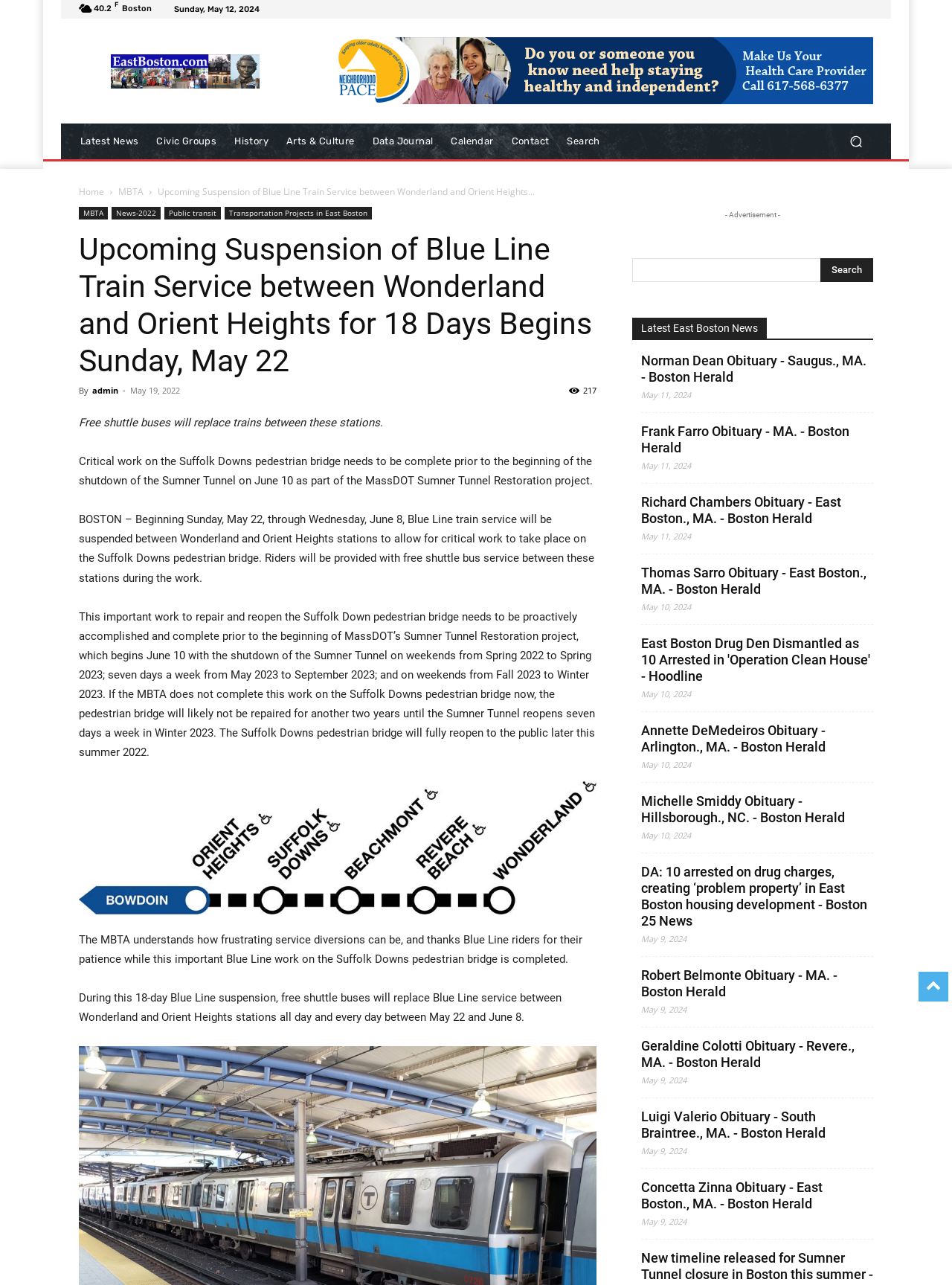How many days will the Blue Line train service be suspended?
We need a detailed and meticulous answer to the question.

I found the information about the suspension of Blue Line train service in the main article on the webpage, which states that the service will be suspended for 18 days between May 22 and June 8.